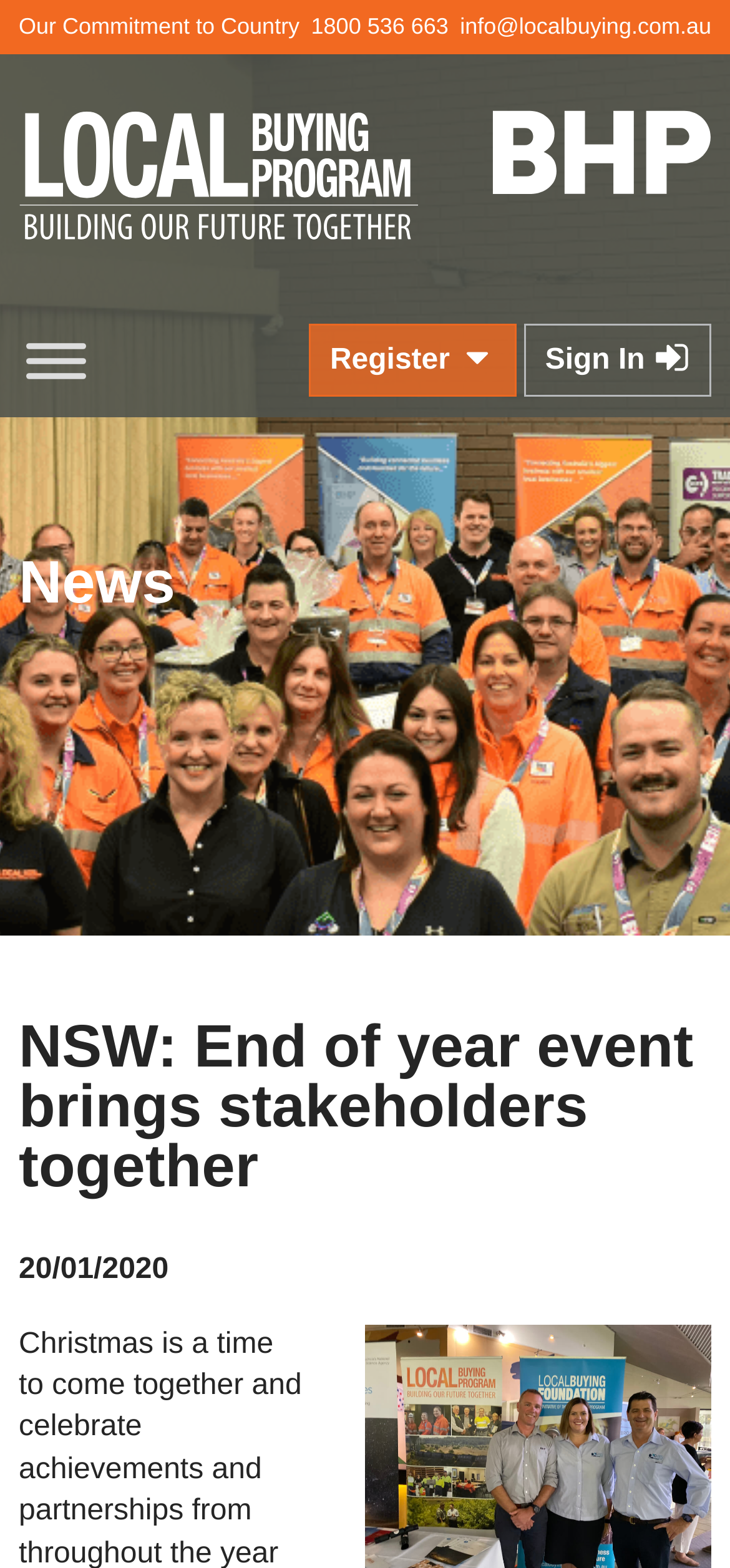Please extract and provide the main headline of the webpage.

Local Buying Program - Building our future together